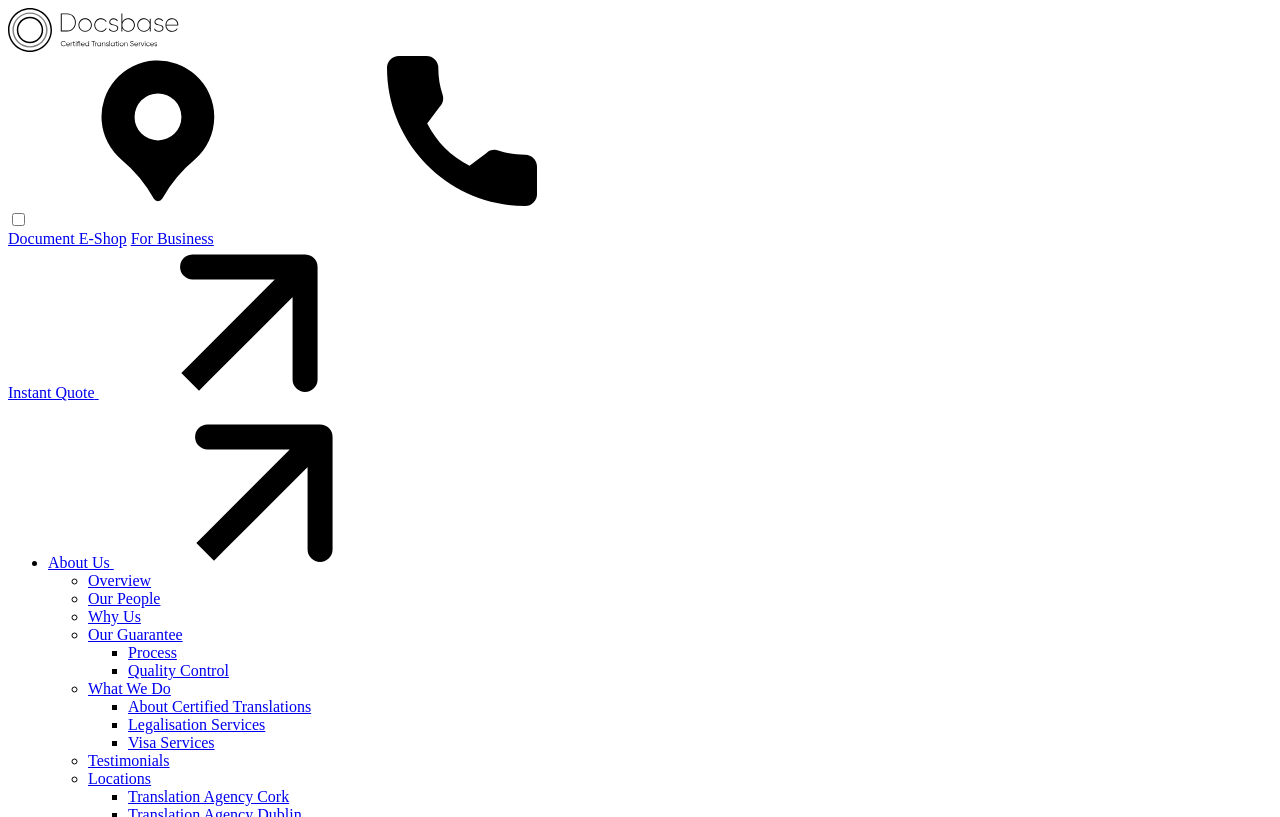Is there a section for testimonials on this website?
Based on the screenshot, provide a one-word or short-phrase response.

Yes